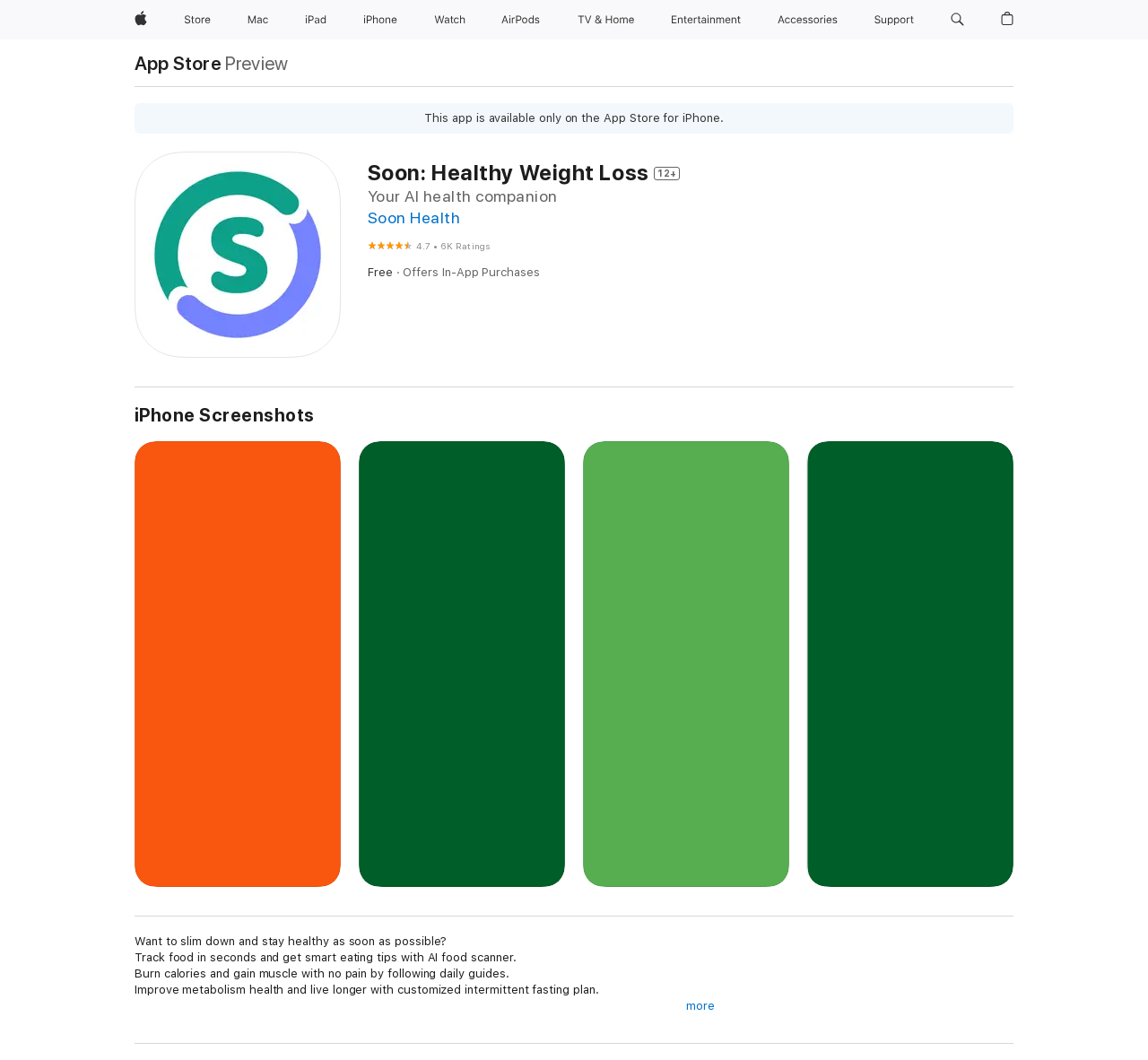From the webpage screenshot, predict the bounding box coordinates (top-left x, top-left y, bottom-right x, bottom-right y) for the UI element described here: aria-label="iPad menu"

[0.279, 0.0, 0.296, 0.037]